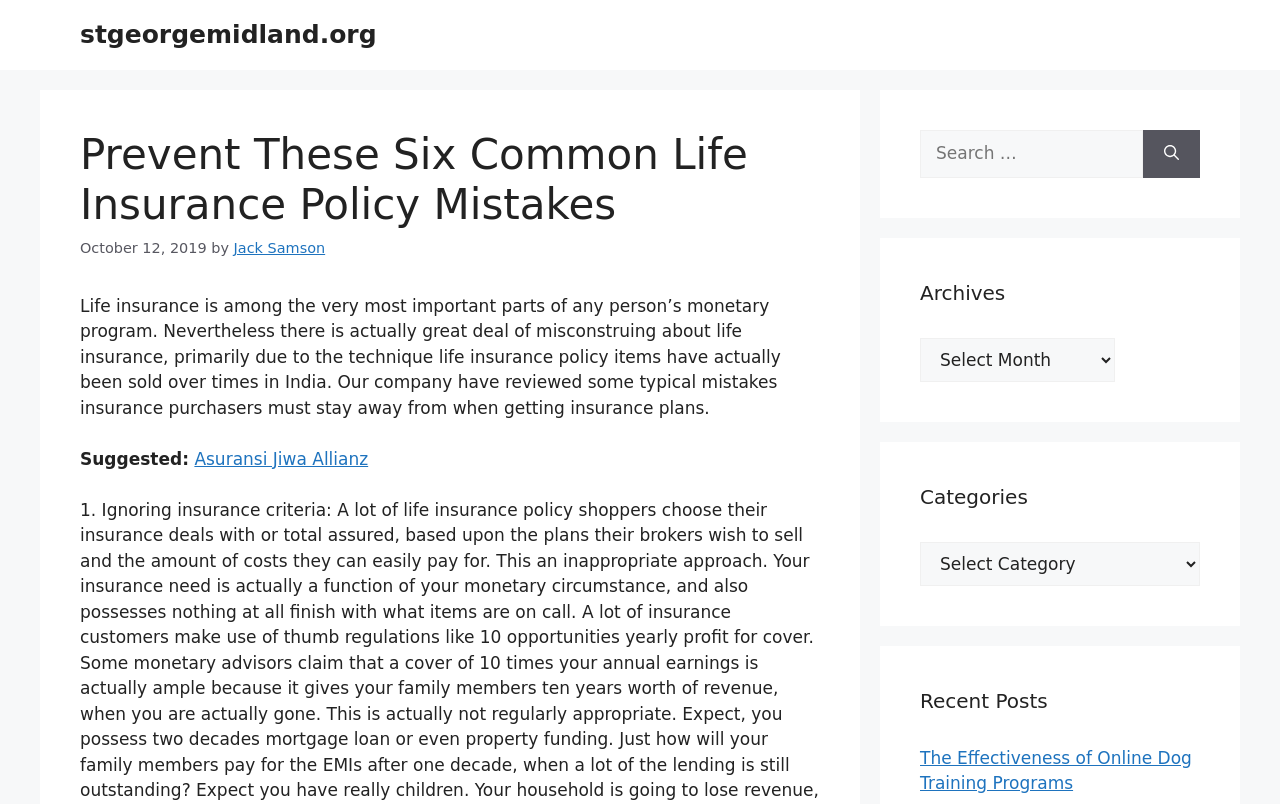Elaborate on the webpage's design and content in a detailed caption.

The webpage is about life insurance, specifically highlighting common mistakes to avoid when purchasing a policy. At the top, there is a banner with the site's name, "stgeorgemidland.org", and a link to the site's homepage. Below the banner, there is a heading that reads "Prevent These Six Common Life Insurance Policy Mistakes" with a timestamp "October 12, 2019" and the author's name, "Jack Samson".

The main content of the page is a paragraph of text that explains the importance of life insurance and how it is often misunderstood. The text is followed by a suggested link to "Asuransi Jiwa Allianz". On the right side of the page, there are three complementary sections. The first section has a search box with a "Search" button, allowing users to search for specific content on the site. The second section has a heading "Archives" with a dropdown combobox, and the third section has headings for "Categories" and "Recent Posts" with corresponding dropdown comboboxes and links to recent posts, such as "The Effectiveness of Online Dog Training Programs".

Overall, the webpage appears to be a blog post or article about life insurance, with additional features for searching and navigating the site's content.